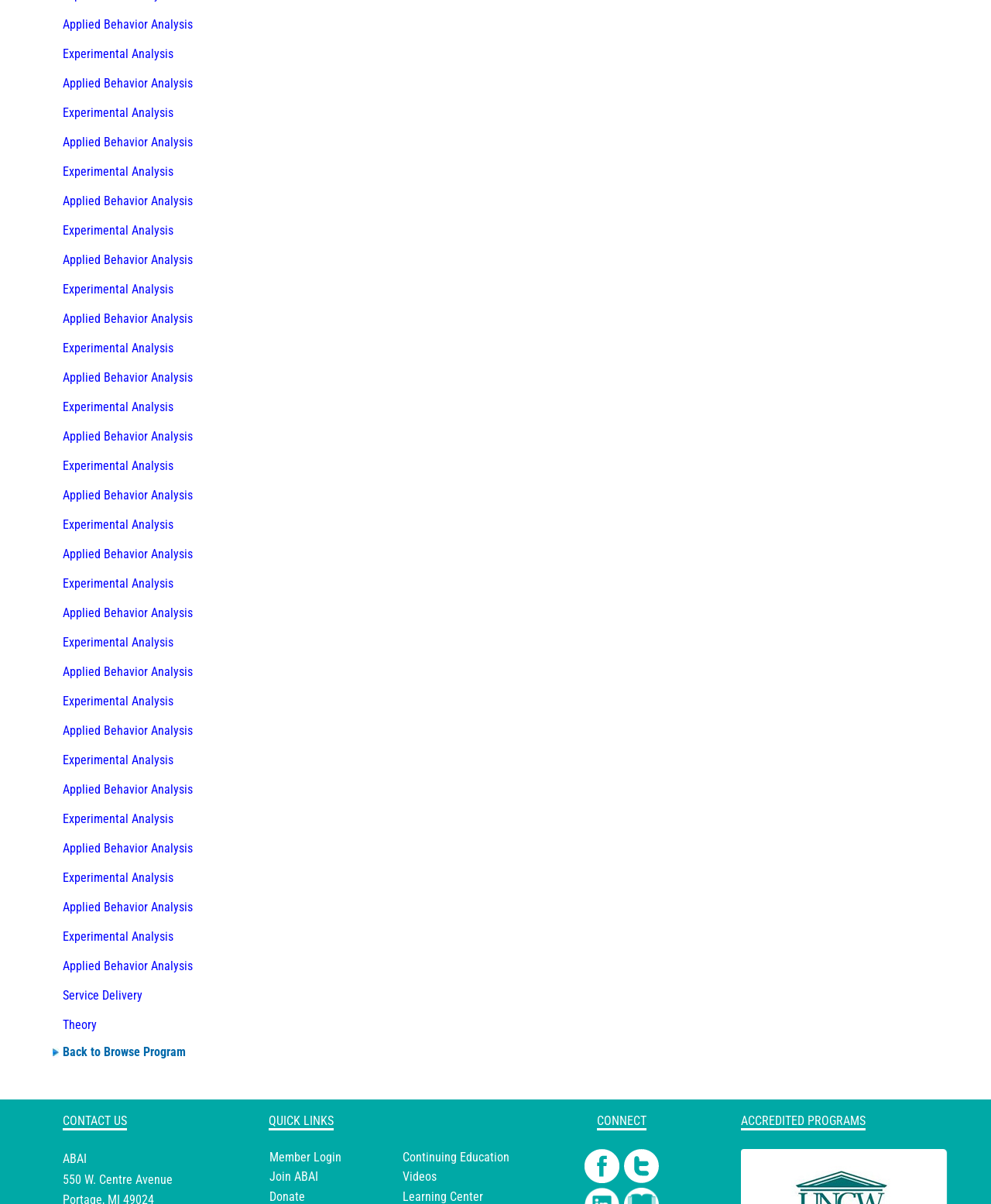Analyze the image and give a detailed response to the question:
What is the main topic of the webpage?

Based on the repeated occurrence of 'Applied Behavior Analysis' and 'Experimental Analysis' on the webpage, it can be inferred that the main topic of the webpage is related to Behavior Analysis.